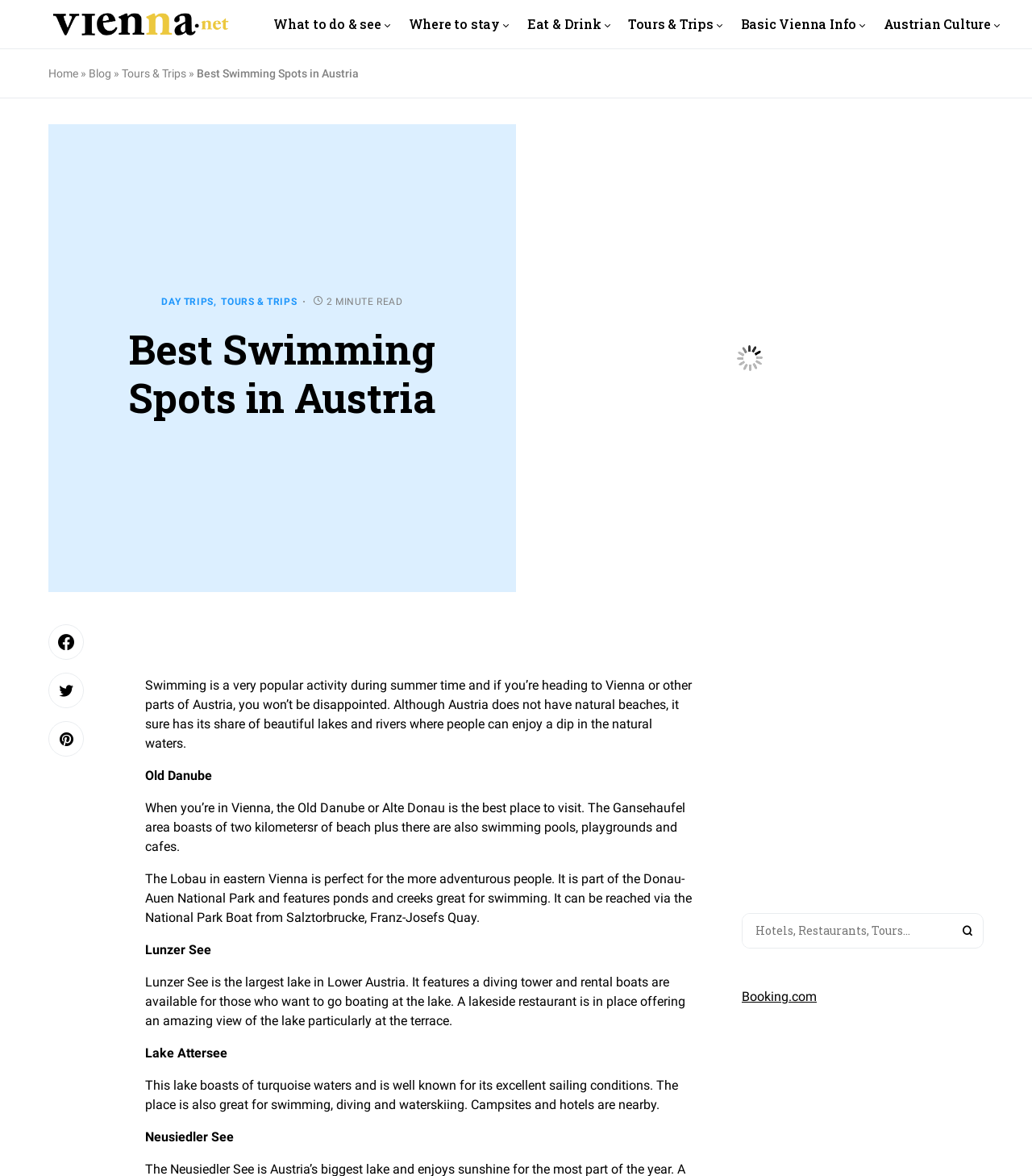Can you pinpoint the bounding box coordinates for the clickable element required for this instruction: "Read recent post 'How to Apply For FC Barcelona Youth Academy LA MASIA?'"? The coordinates should be four float numbers between 0 and 1, i.e., [left, top, right, bottom].

None